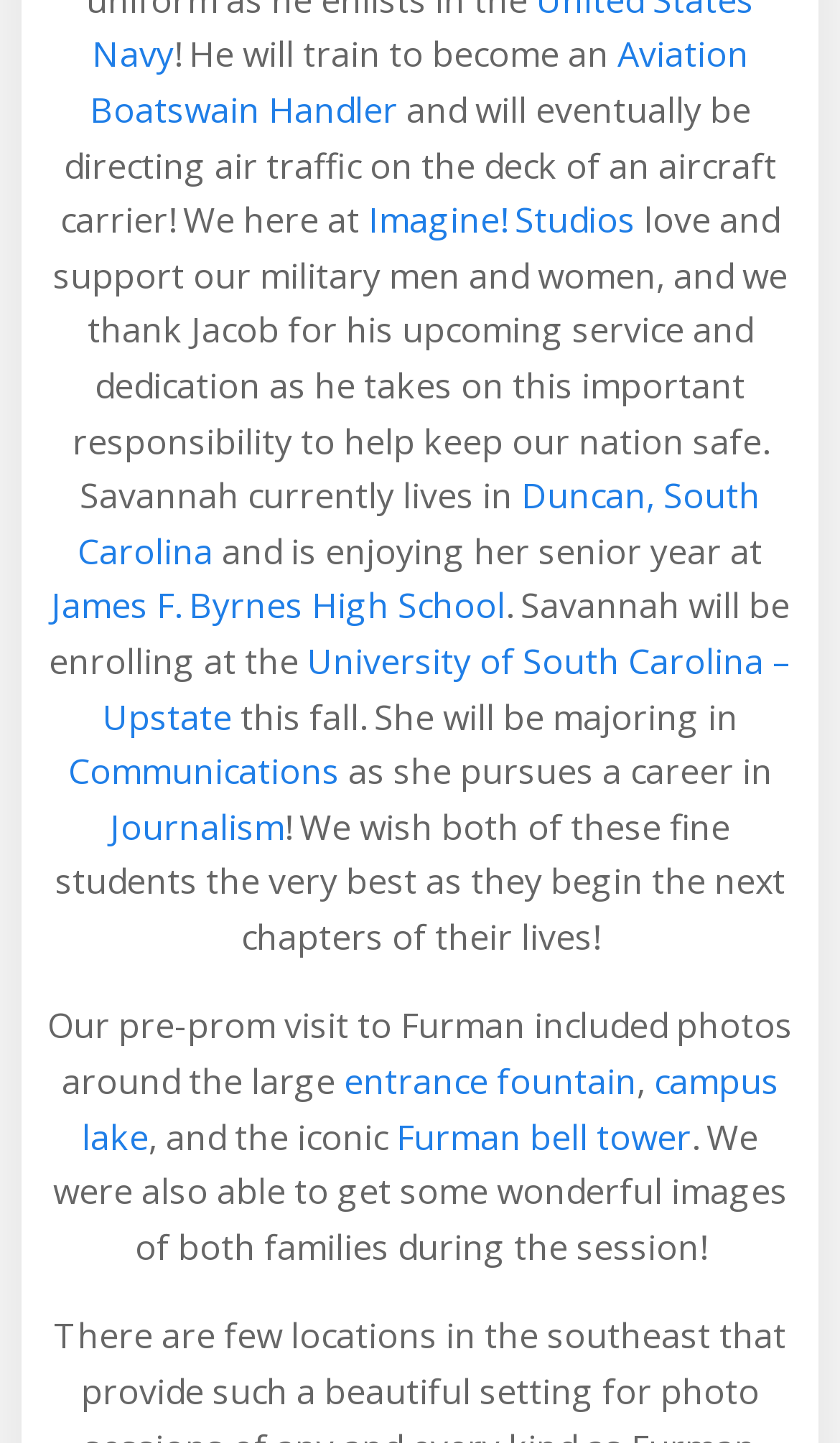Bounding box coordinates must be specified in the format (top-left x, top-left y, bottom-right x, bottom-right y). All values should be floating point numbers between 0 and 1. What are the bounding box coordinates of the UI element described as: James F. Byrnes High School

[0.06, 0.403, 0.601, 0.436]